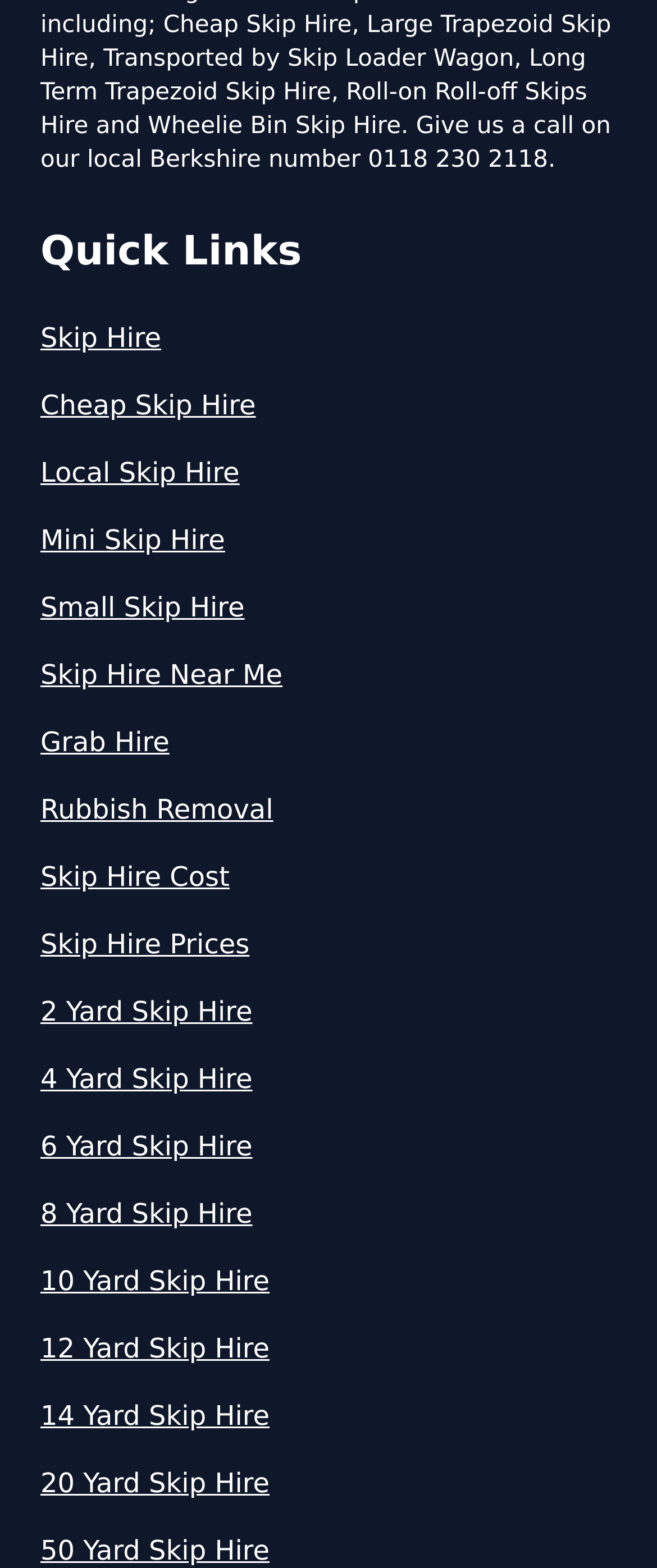Specify the bounding box coordinates of the area to click in order to follow the given instruction: "Learn about Grab Hire."

[0.062, 0.461, 0.938, 0.487]